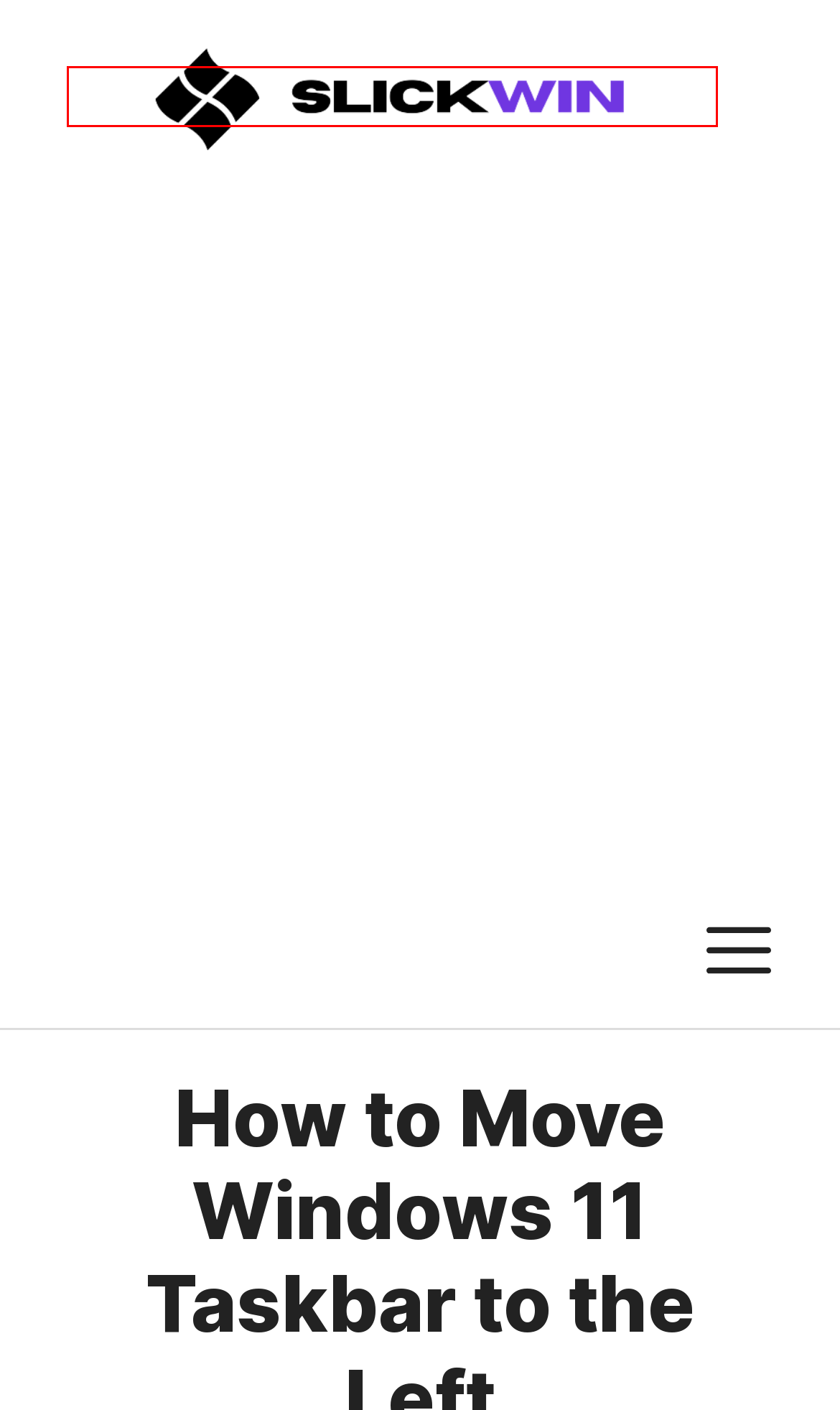You are provided with a screenshot of a webpage containing a red rectangle bounding box. Identify the webpage description that best matches the new webpage after the element in the bounding box is clicked. Here are the potential descriptions:
A. SlickWin – Latest Windows Tech, News, & Downloads
B. Download Jio Cinema For PC (Windows 10/11) – SlickWin
C. Advertise – SlickWin
D. Download MX Player for PC (Windows 8/10/11) – SlickWin
E. Privacy Policy – SlickWin
F. Tech – SlickWin
G. Contact – SlickWin
H. Download InShot for PC Free (2024) – SlickWin

A